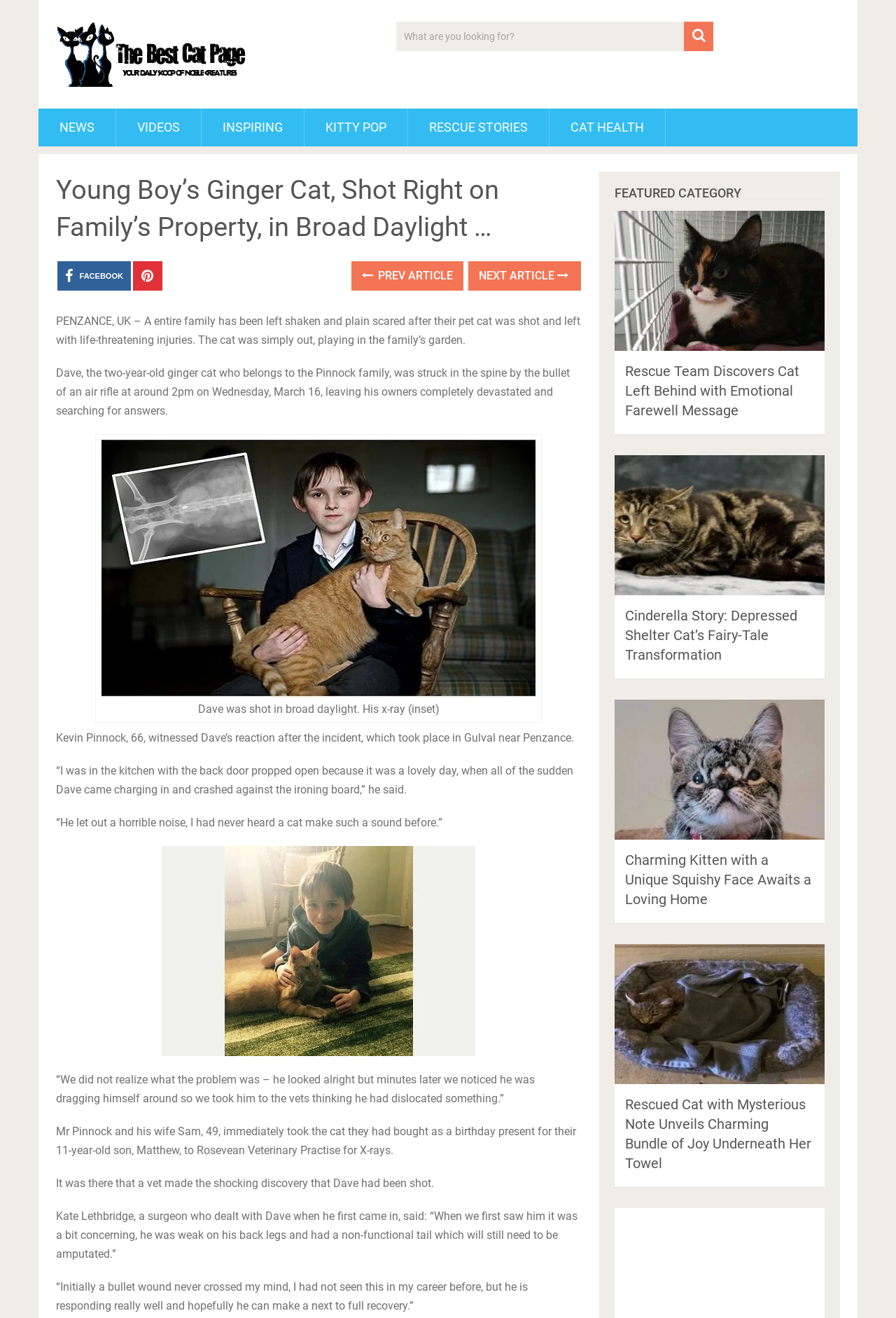Determine the coordinates of the bounding box for the clickable area needed to execute this instruction: "Read the news".

[0.043, 0.082, 0.129, 0.111]